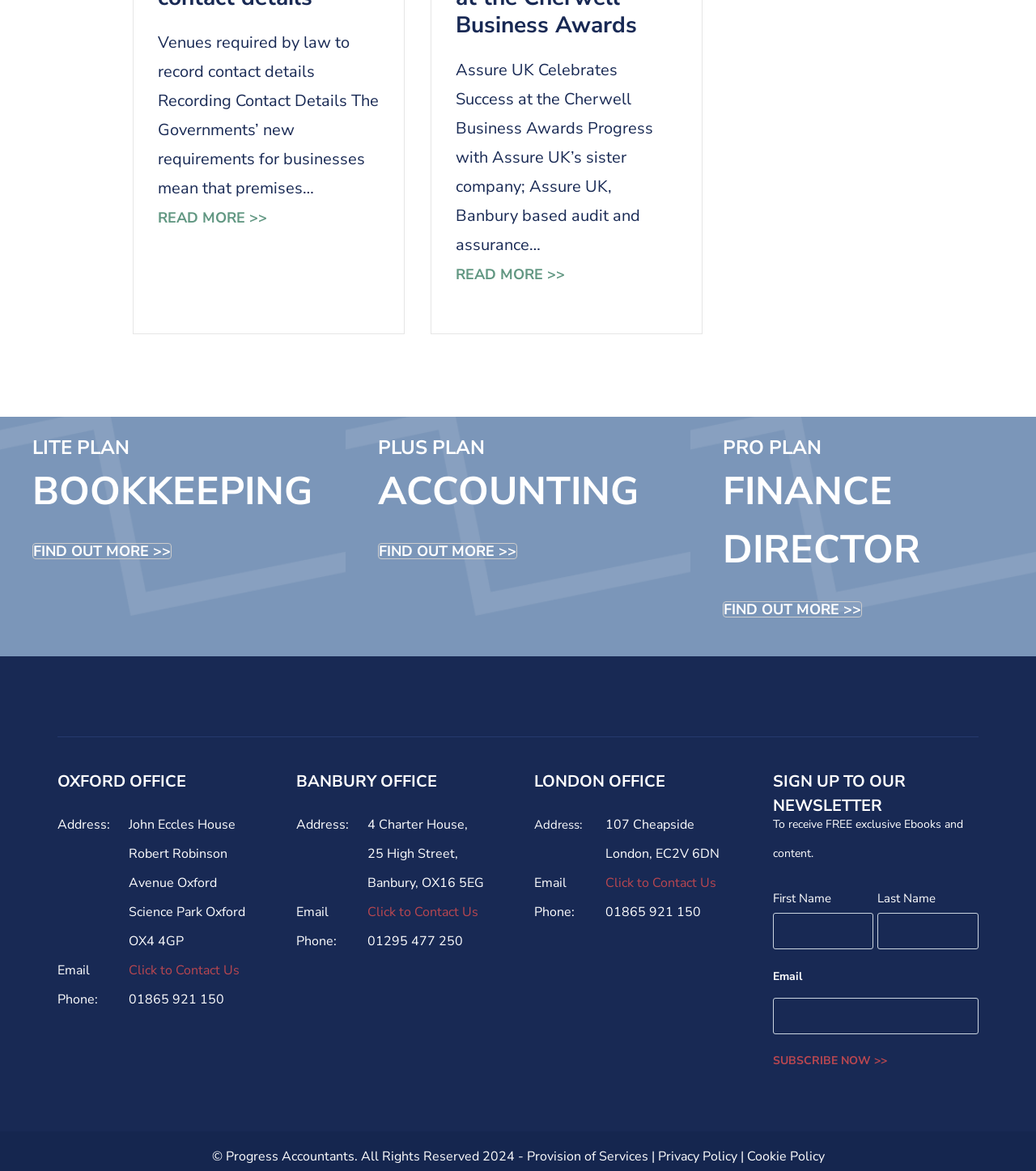Pinpoint the bounding box coordinates of the clickable element to carry out the following instruction: "Find out more about bookkeeping."

[0.031, 0.463, 0.166, 0.477]